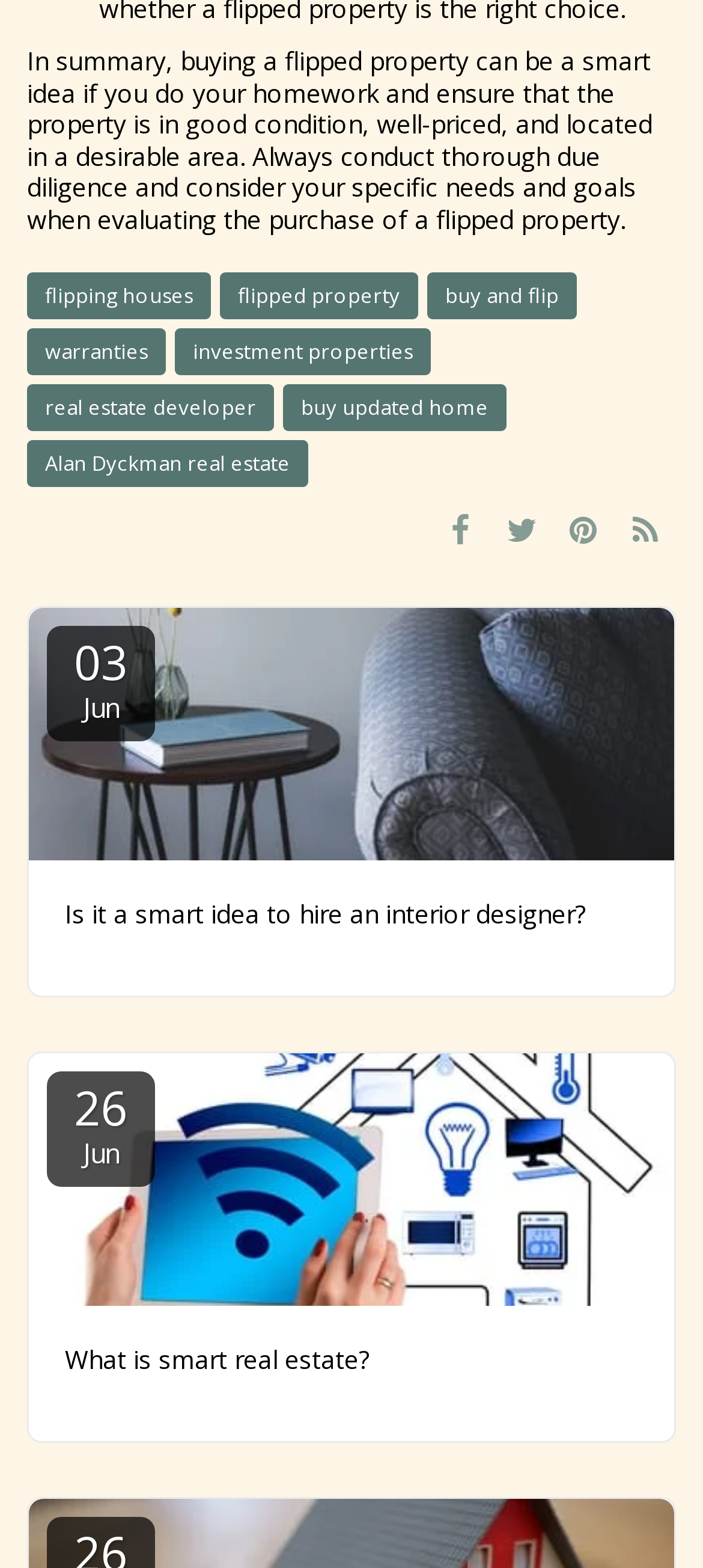What is the date of the latest article?
Give a detailed response to the question by analyzing the screenshot.

The date of the latest article can be found by looking at the link with the text '03 Jun', which is located near the top of the page. This suggests that the latest article was published on June 3rd.